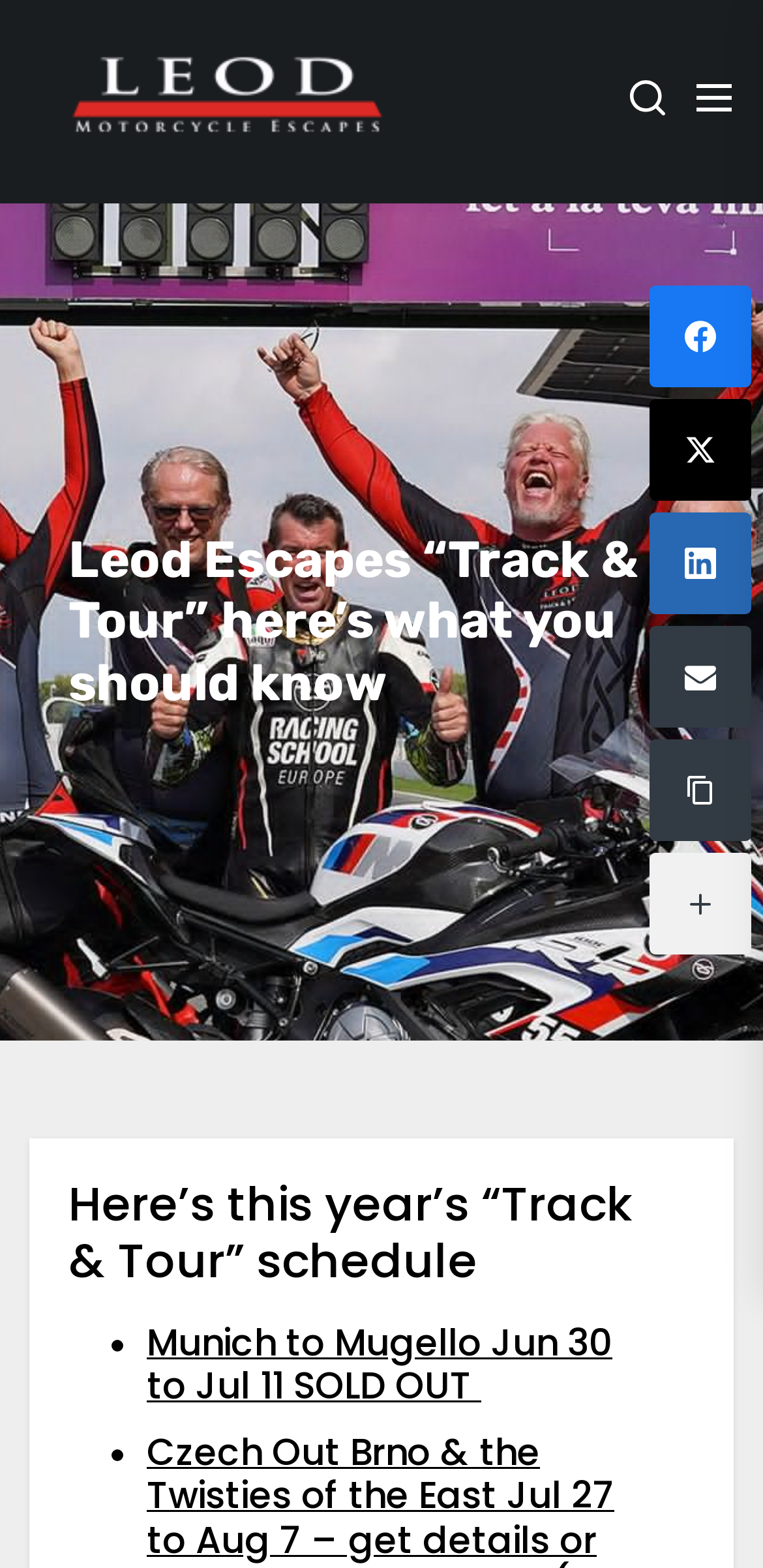Can you identify and provide the main heading of the webpage?

Leod Escapes “Track & Tour” here’s what you should know